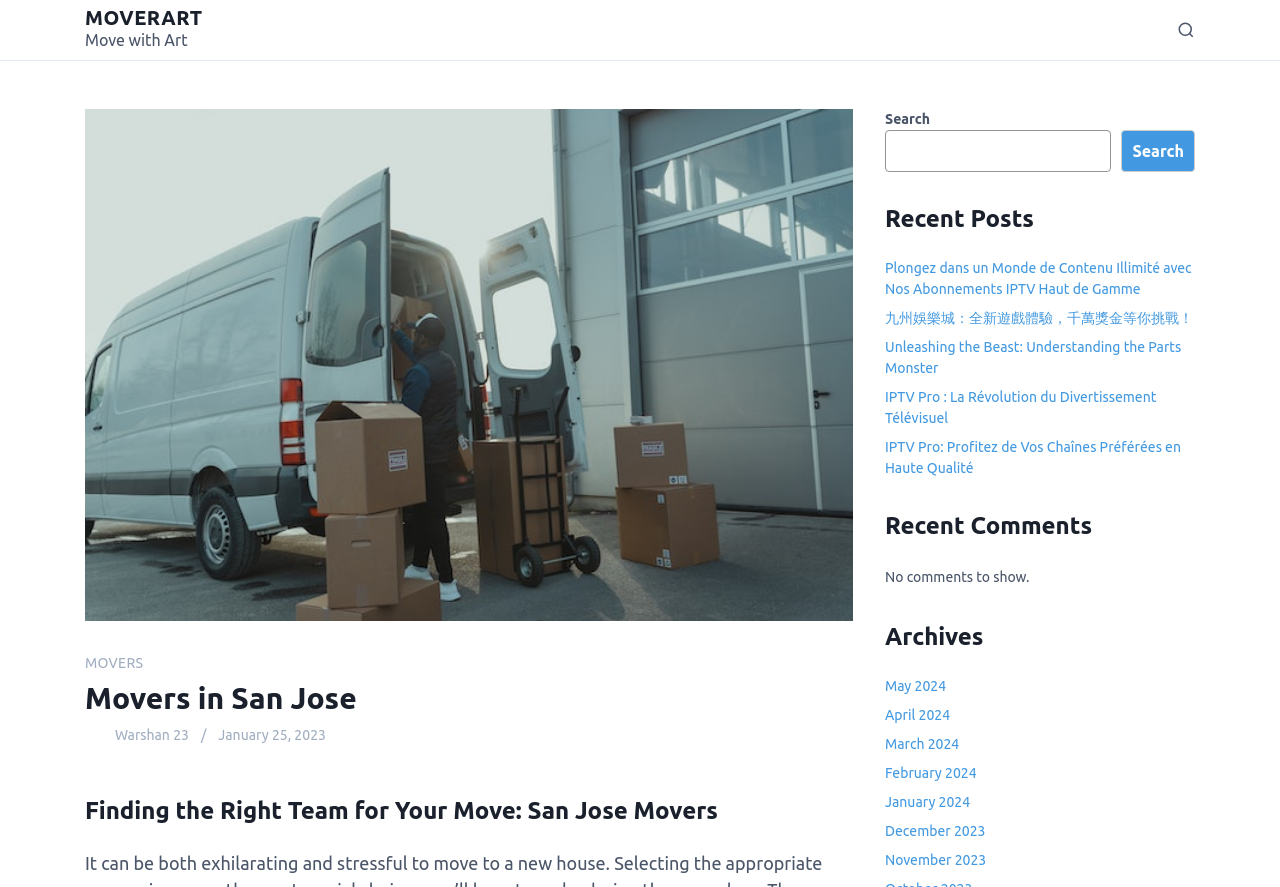Answer the question with a brief word or phrase:
What is the name of the company?

MOVERART